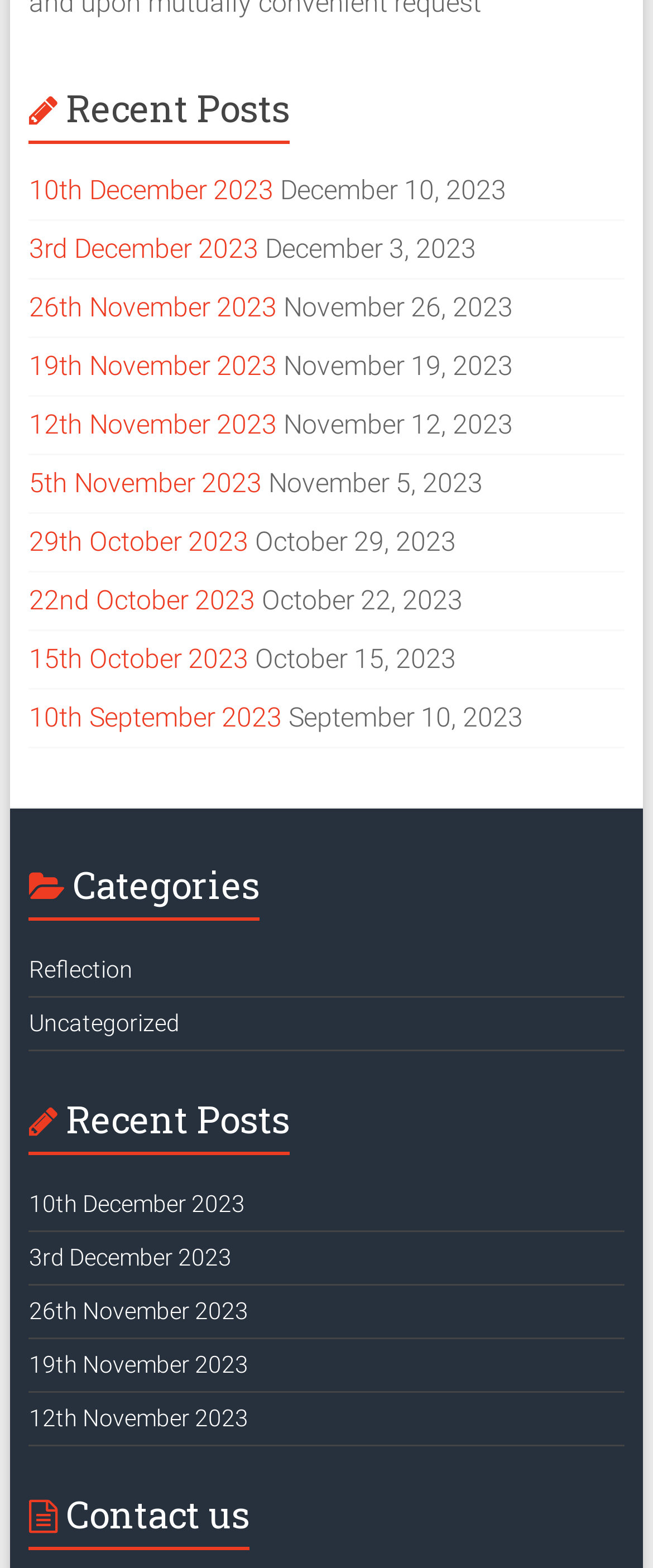Using the information in the image, give a comprehensive answer to the question: 
How many recent posts are listed?

I counted the number of links with dates, starting from '10th December 2023' to '10th September 2023', which totals 15 recent posts.